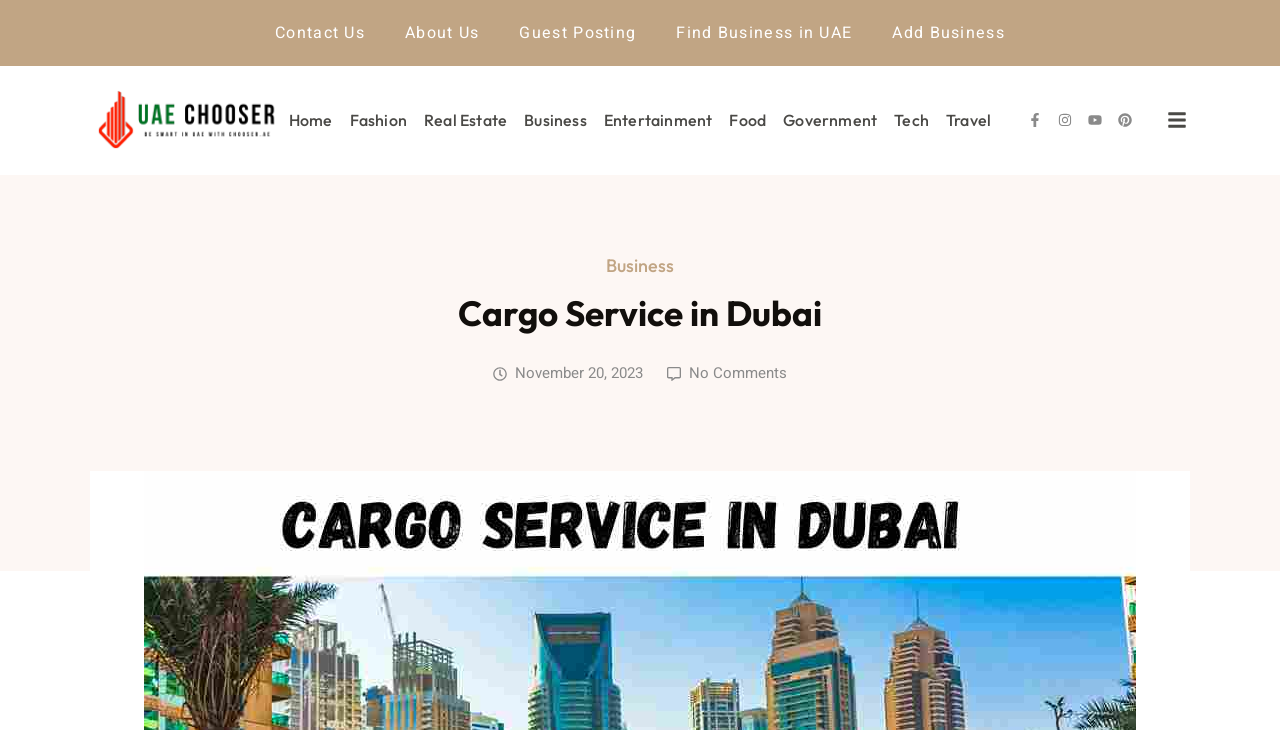Determine the main heading of the webpage and generate its text.

Cargo Service in Dubai